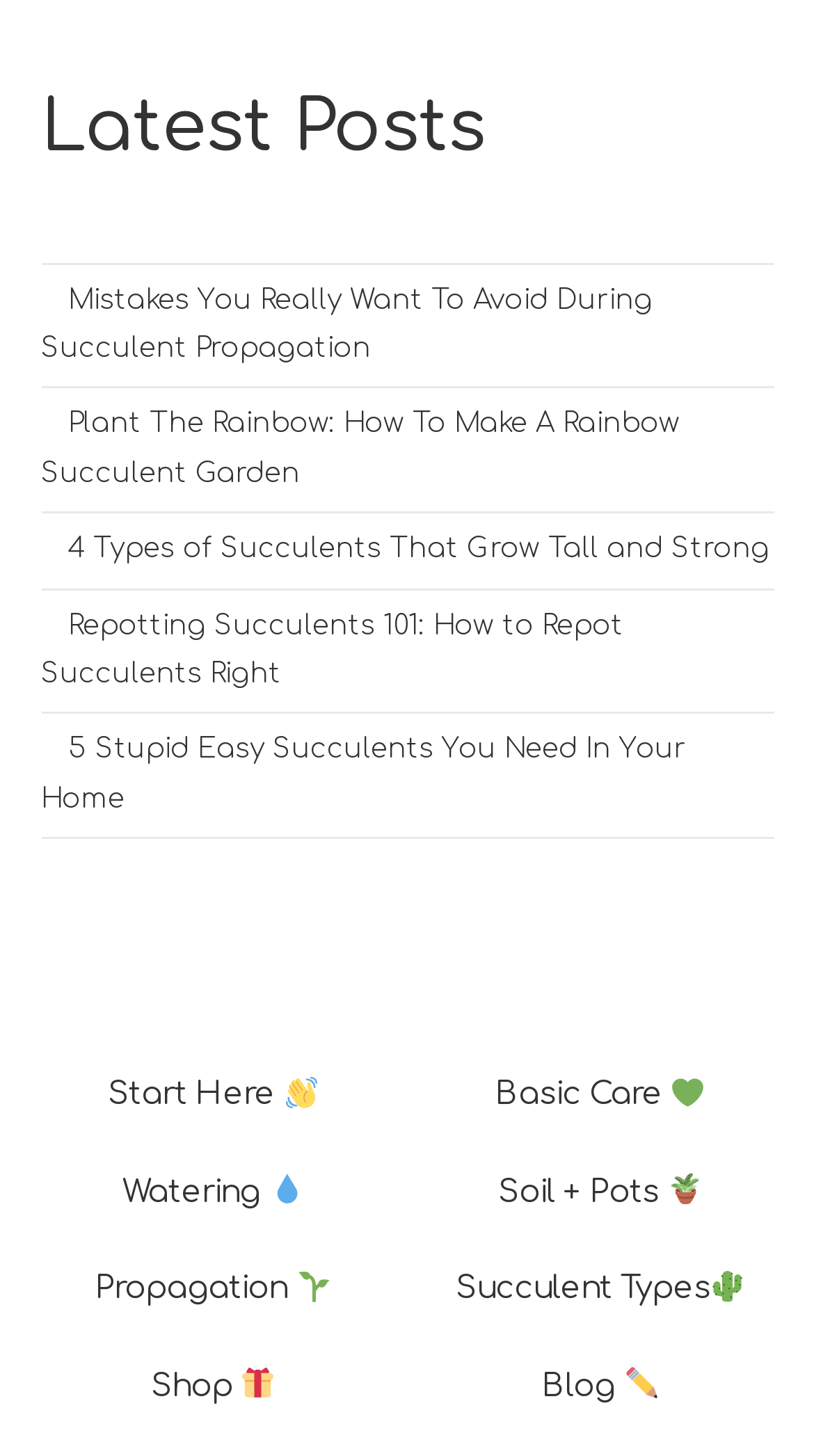Find the bounding box coordinates of the element you need to click on to perform this action: 'Check out Educational Facility Cleaning services'. The coordinates should be represented by four float values between 0 and 1, in the format [left, top, right, bottom].

None